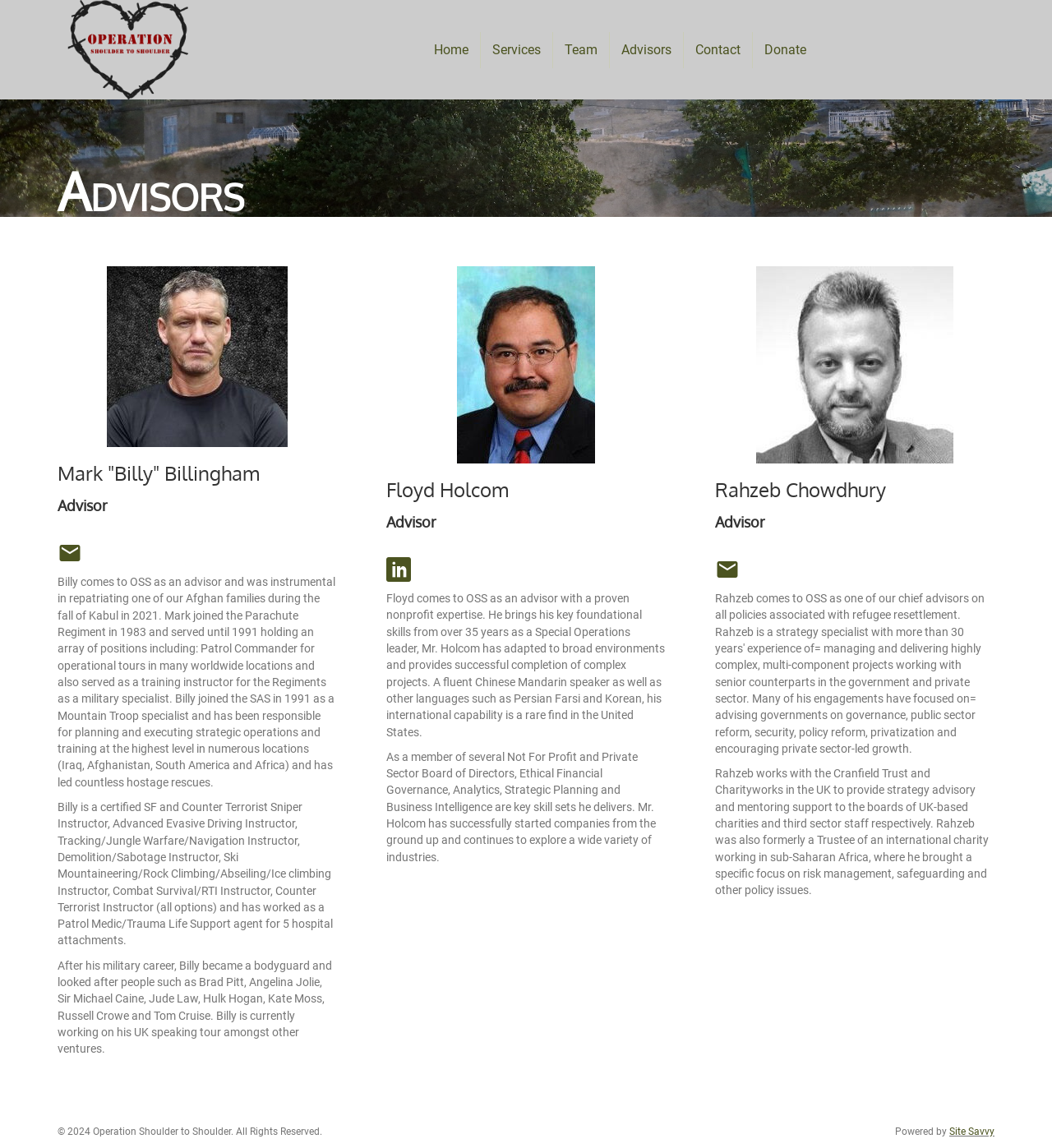Please locate the clickable area by providing the bounding box coordinates to follow this instruction: "Visit the Site Savvy website".

[0.902, 0.981, 0.945, 0.991]